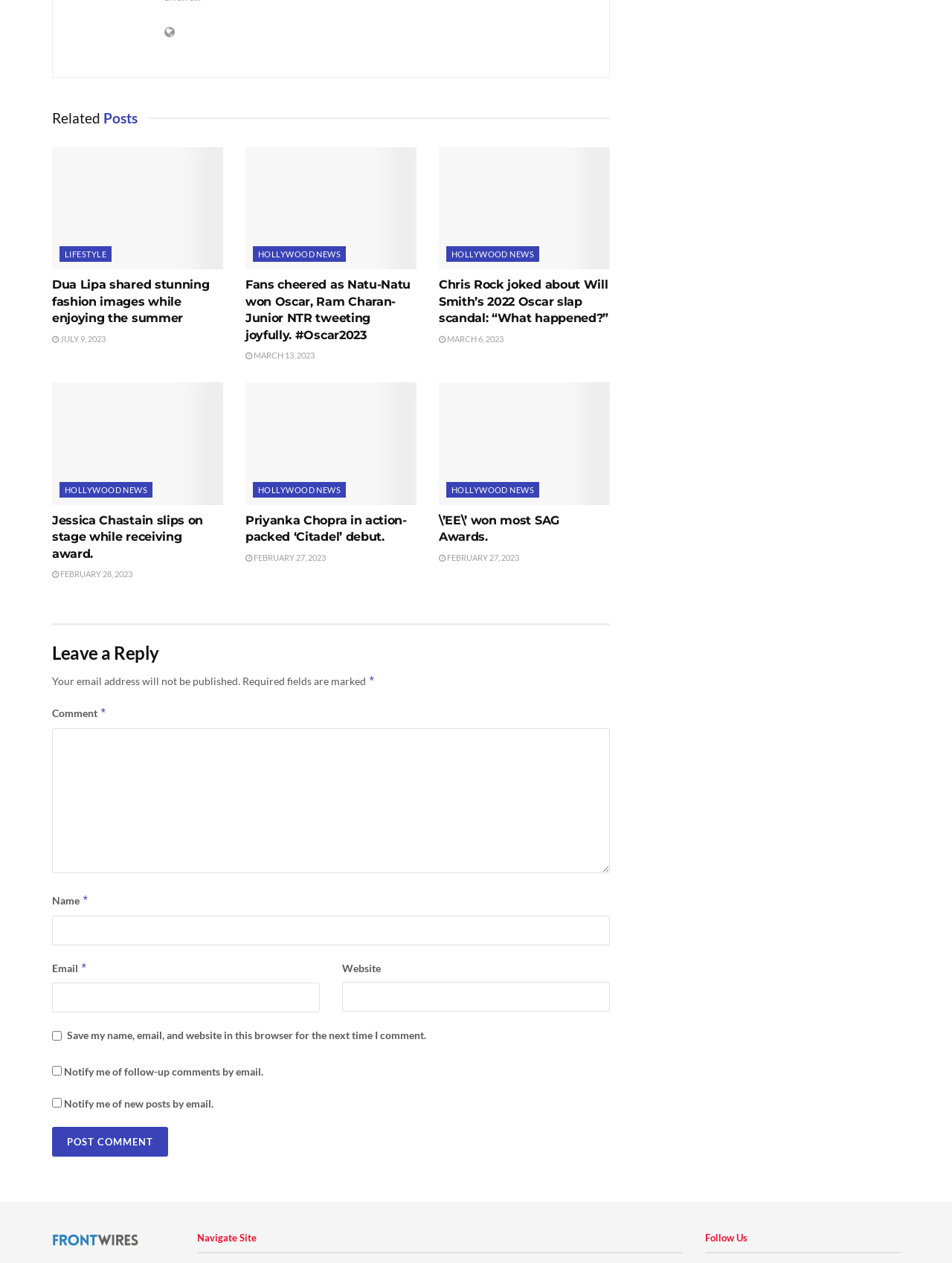Find the bounding box coordinates of the clickable area that will achieve the following instruction: "Click on the 'Post Comment' button".

[0.055, 0.892, 0.177, 0.916]